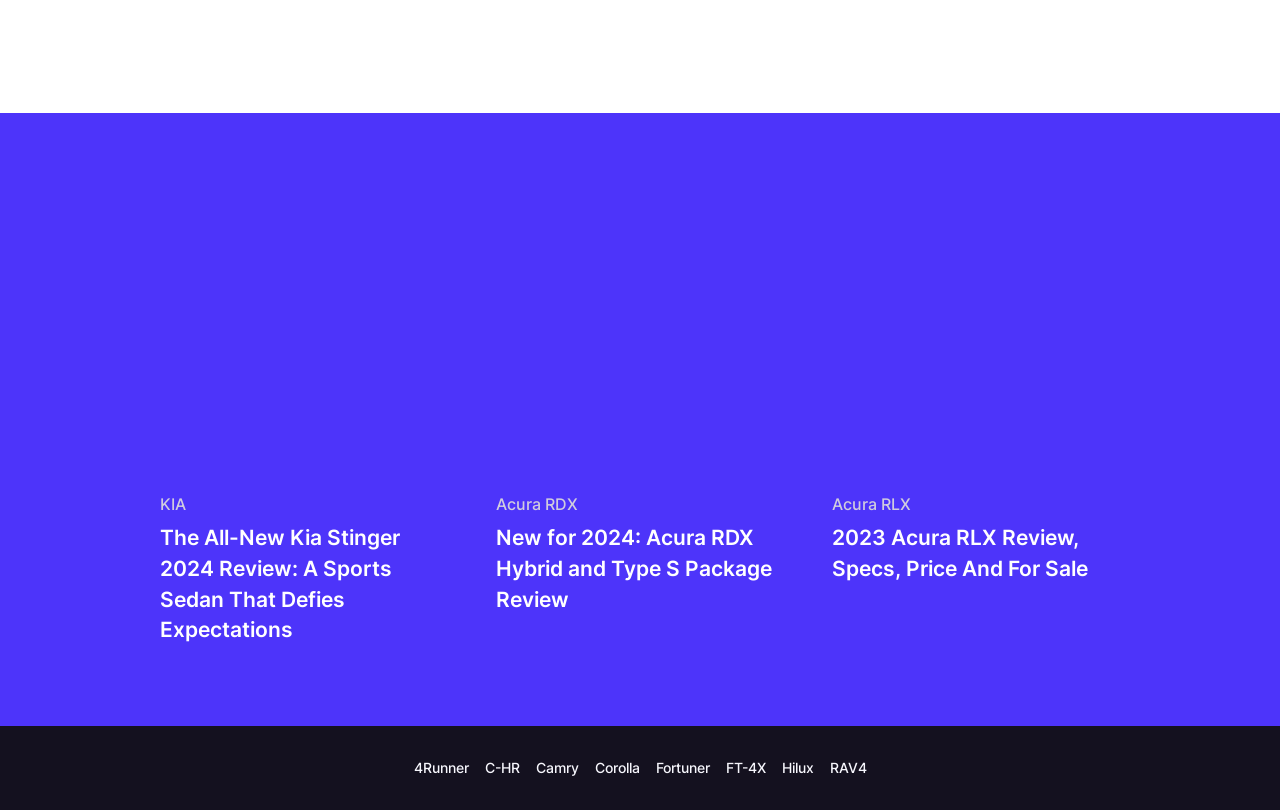Specify the bounding box coordinates of the area to click in order to execute this command: 'Click on Kia'. The coordinates should consist of four float numbers ranging from 0 to 1, and should be formatted as [left, top, right, bottom].

[0.125, 0.61, 0.145, 0.635]